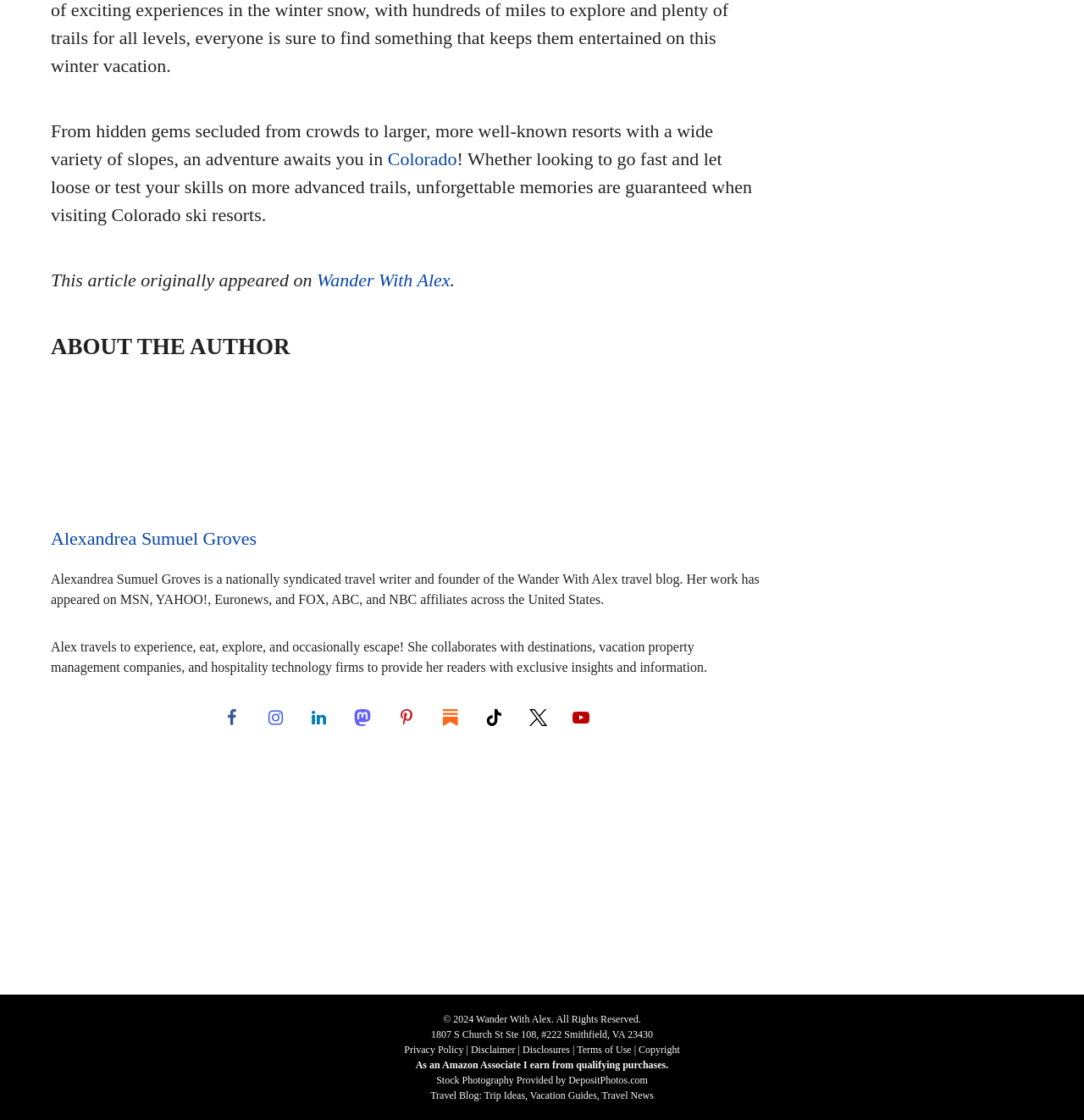Provide the bounding box coordinates of the HTML element this sentence describes: "Alexandrea Sumuel Groves". The bounding box coordinates consist of four float numbers between 0 and 1, i.e., [left, top, right, bottom].

[0.047, 0.471, 0.237, 0.49]